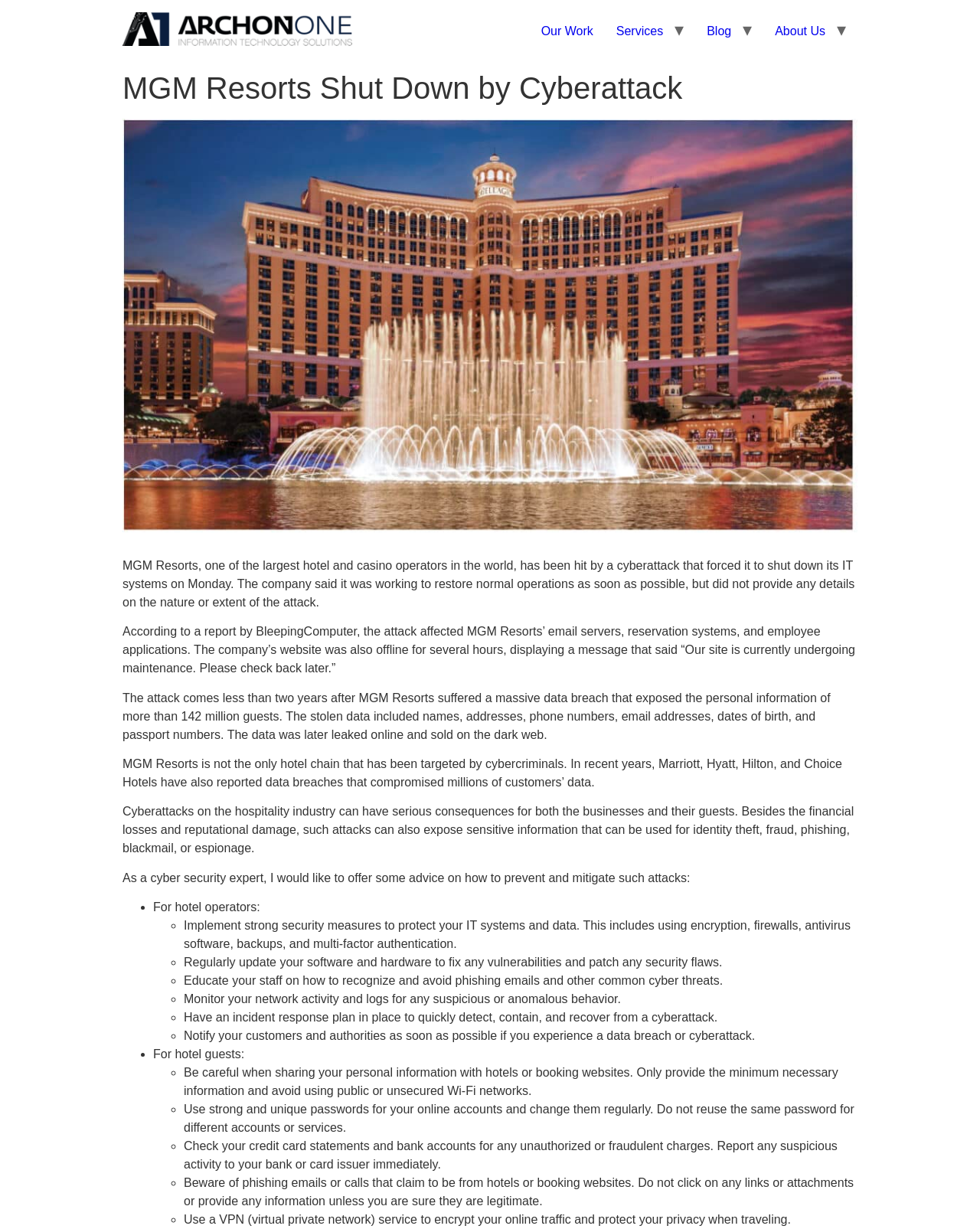What is the advice for hotel operators to prevent cyberattacks?
Based on the image, respond with a single word or phrase.

Implement strong security measures